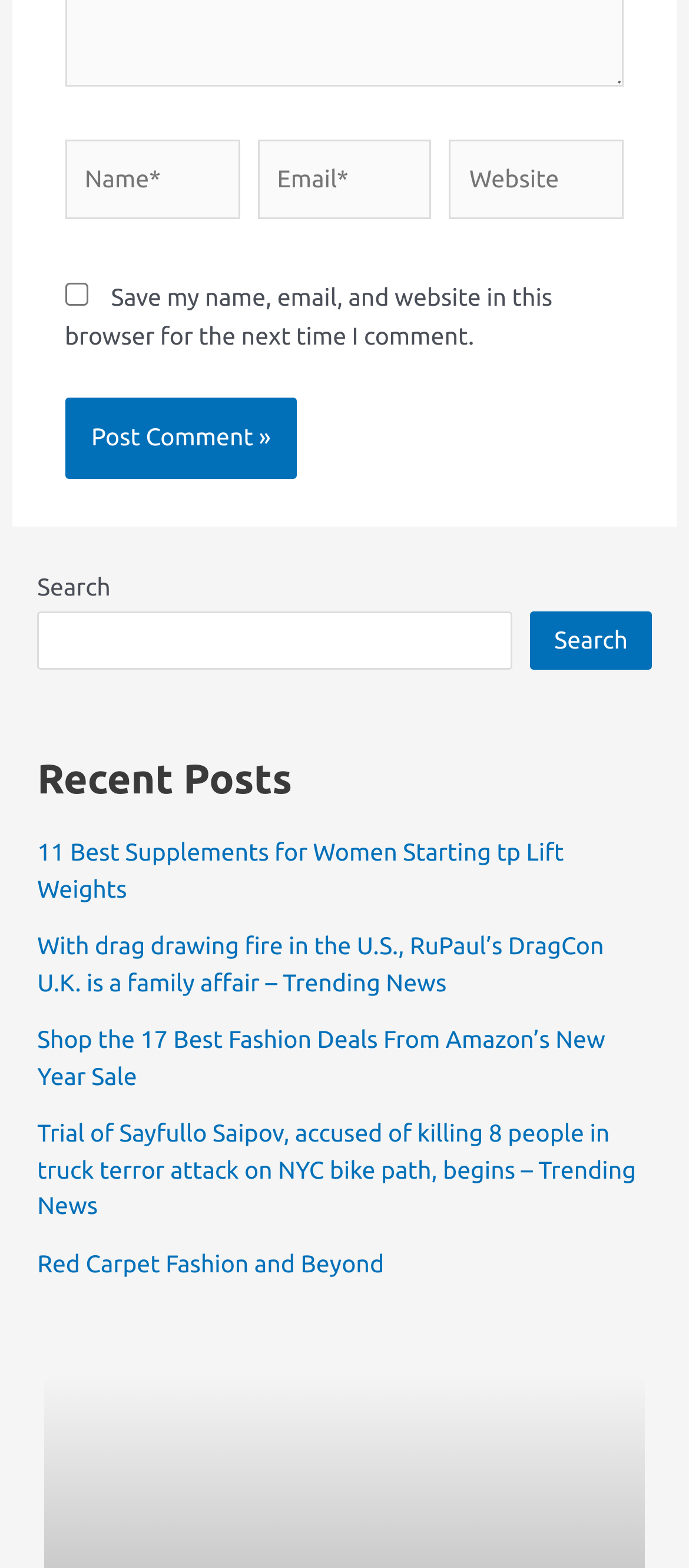What type of content is listed in the 'Recent Posts' section? Examine the screenshot and reply using just one word or a brief phrase.

Article titles